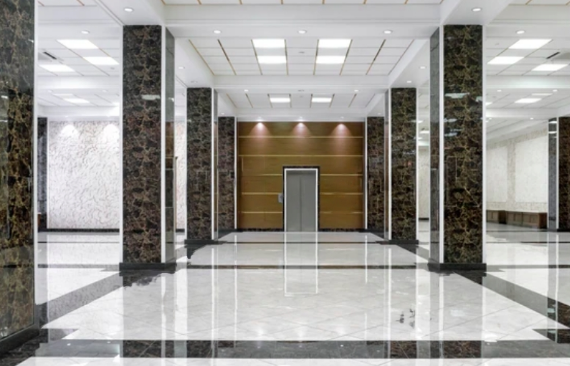What material are the columns made of?
Look at the screenshot and give a one-word or phrase answer.

Polished dark stone